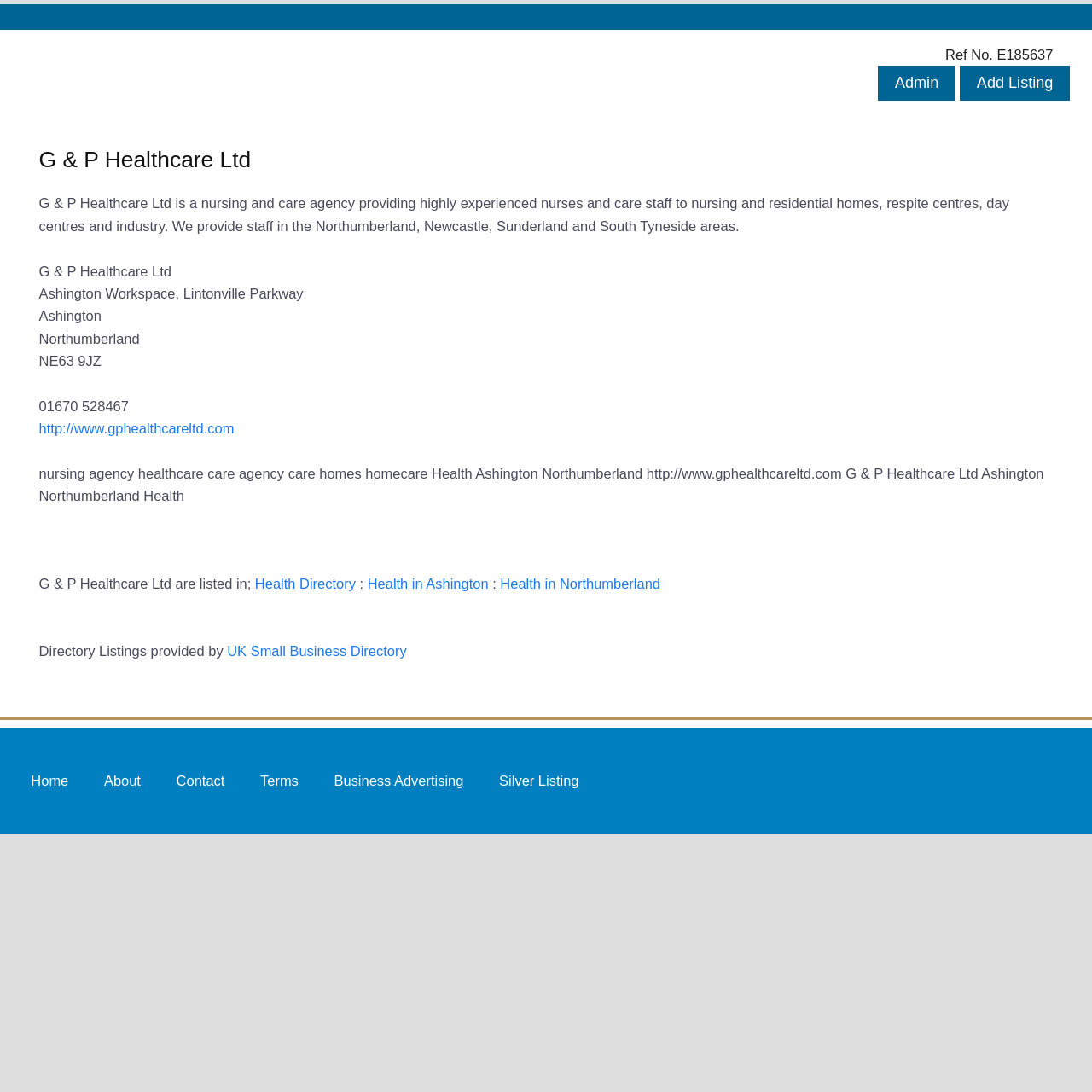What services does the company provide?
Refer to the image and provide a thorough answer to the question.

The services provided by the company can be inferred from the static text element that describes the company's activities. The text mentions 'nursing and care agency providing highly experienced nurses and care staff', indicating that the company provides nursing and care staff to various institutions.